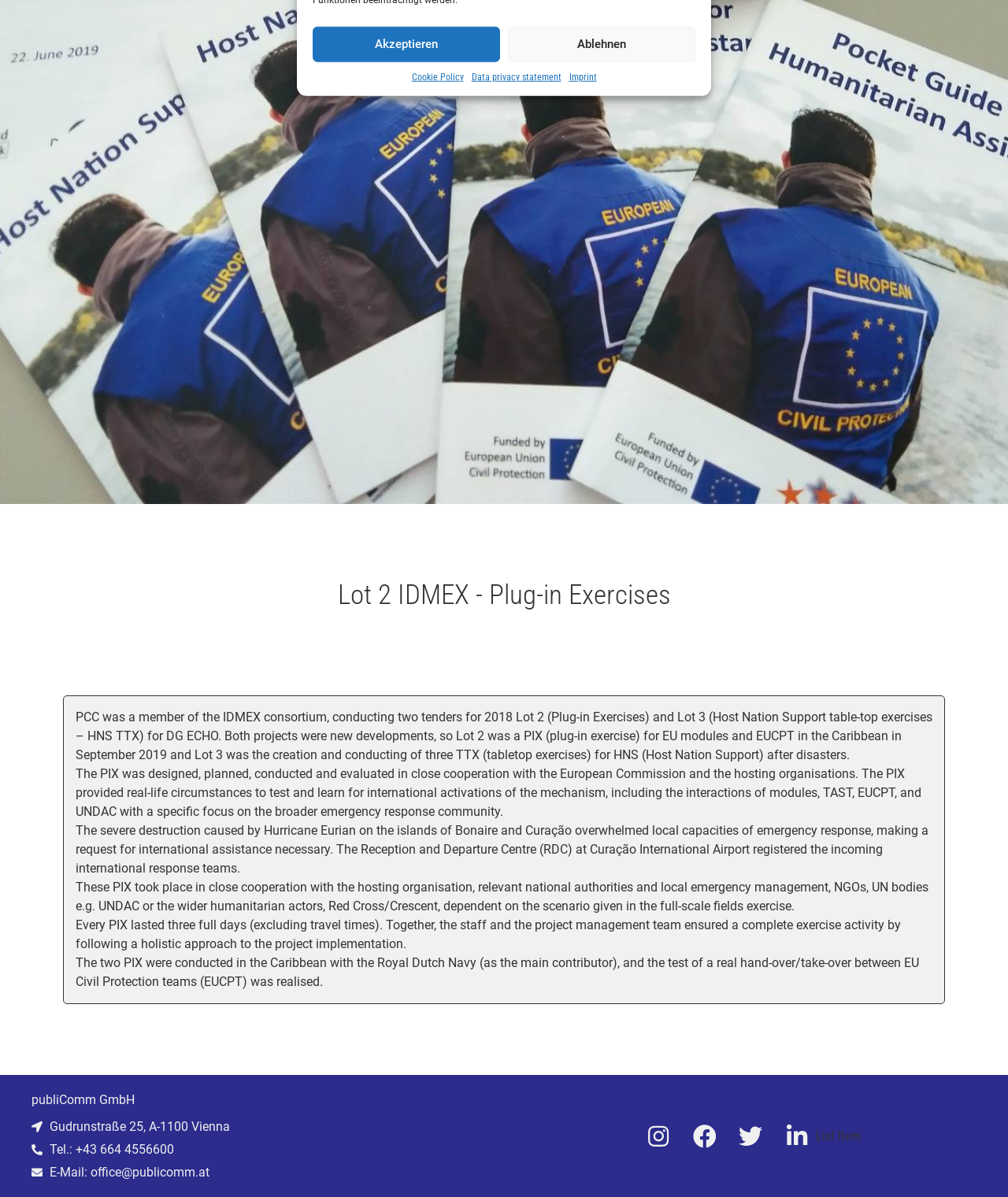Bounding box coordinates are specified in the format (top-left x, top-left y, bottom-right x, bottom-right y). All values are floating point numbers bounded between 0 and 1. Please provide the bounding box coordinate of the region this sentence describes: List Item

[0.776, 0.939, 0.854, 0.959]